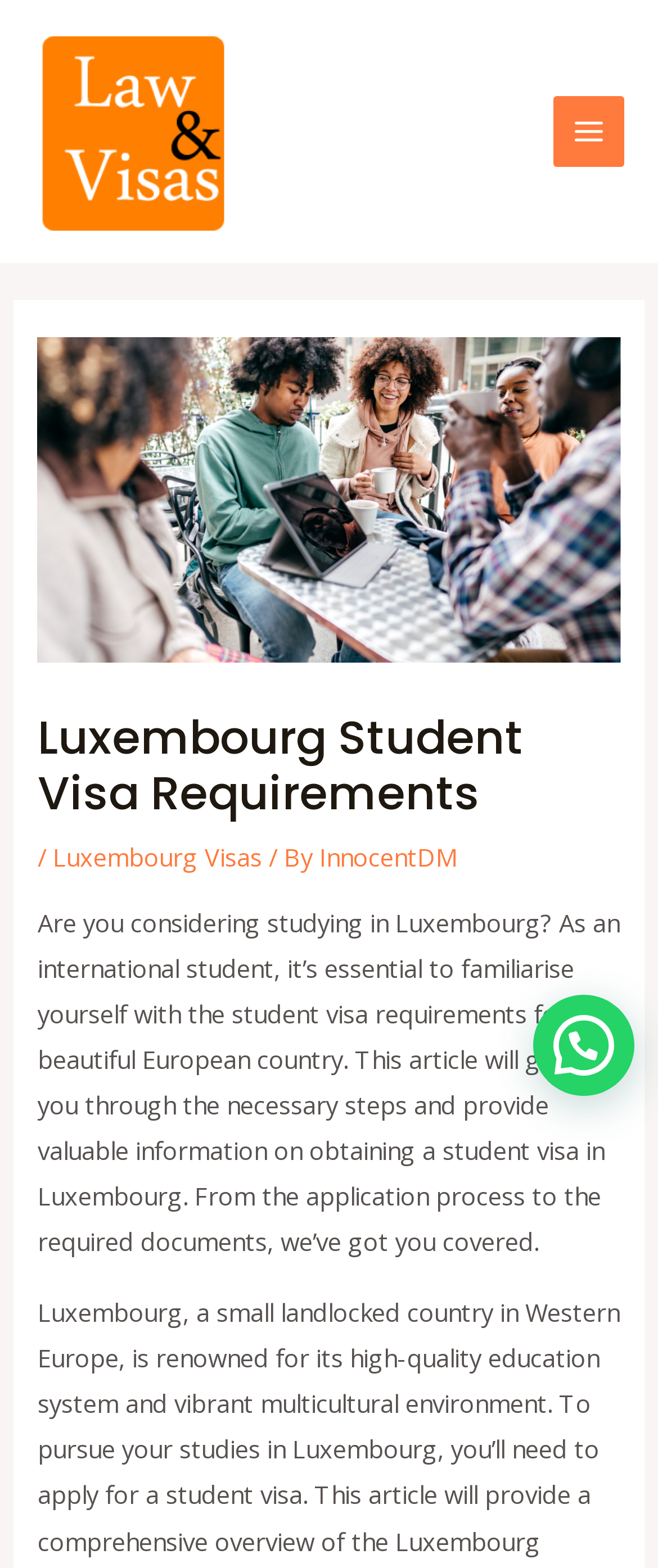Illustrate the webpage with a detailed description.

The webpage is about Luxembourg student visa requirements, with a prominent logo of "law and visas" at the top left corner. To the top right, there is a "Main Menu" button. Below the logo, there is a large header section that spans almost the entire width of the page. Within this section, there is an image related to Germany student visa, followed by a heading "Luxembourg Student Visa Requirements" and a breadcrumb navigation with links to "Luxembourg Visas" and "InnocentDM". 

Below the header section, there is a large block of text that provides an introduction to the importance of understanding student visa requirements for international students planning to study in Luxembourg. The text explains that the article will guide the reader through the necessary steps and provide valuable information on obtaining a student visa in Luxembourg.